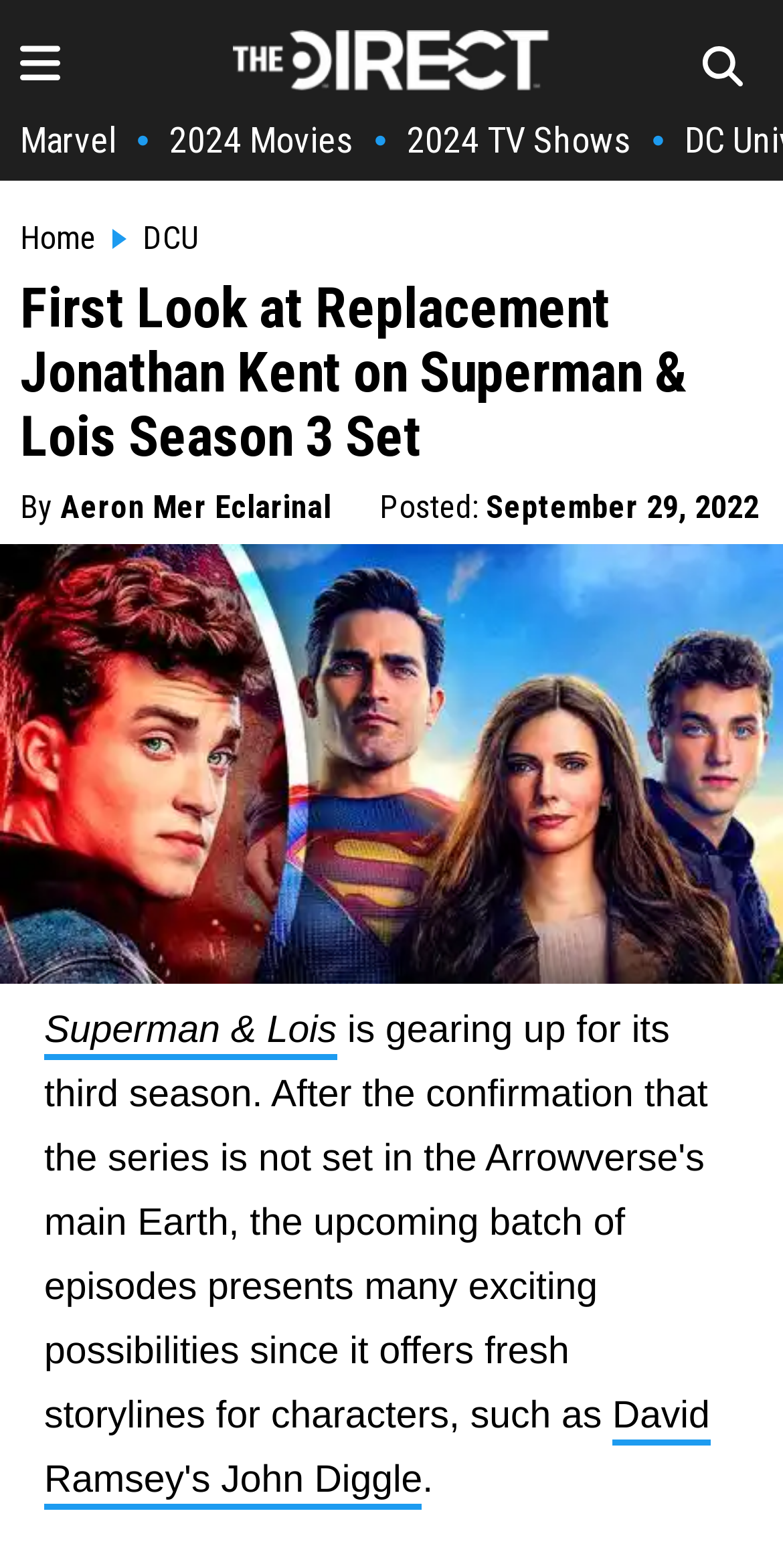Can you extract the primary headline text from the webpage?

First Look at Replacement Jonathan Kent on Superman & Lois Season 3 Set